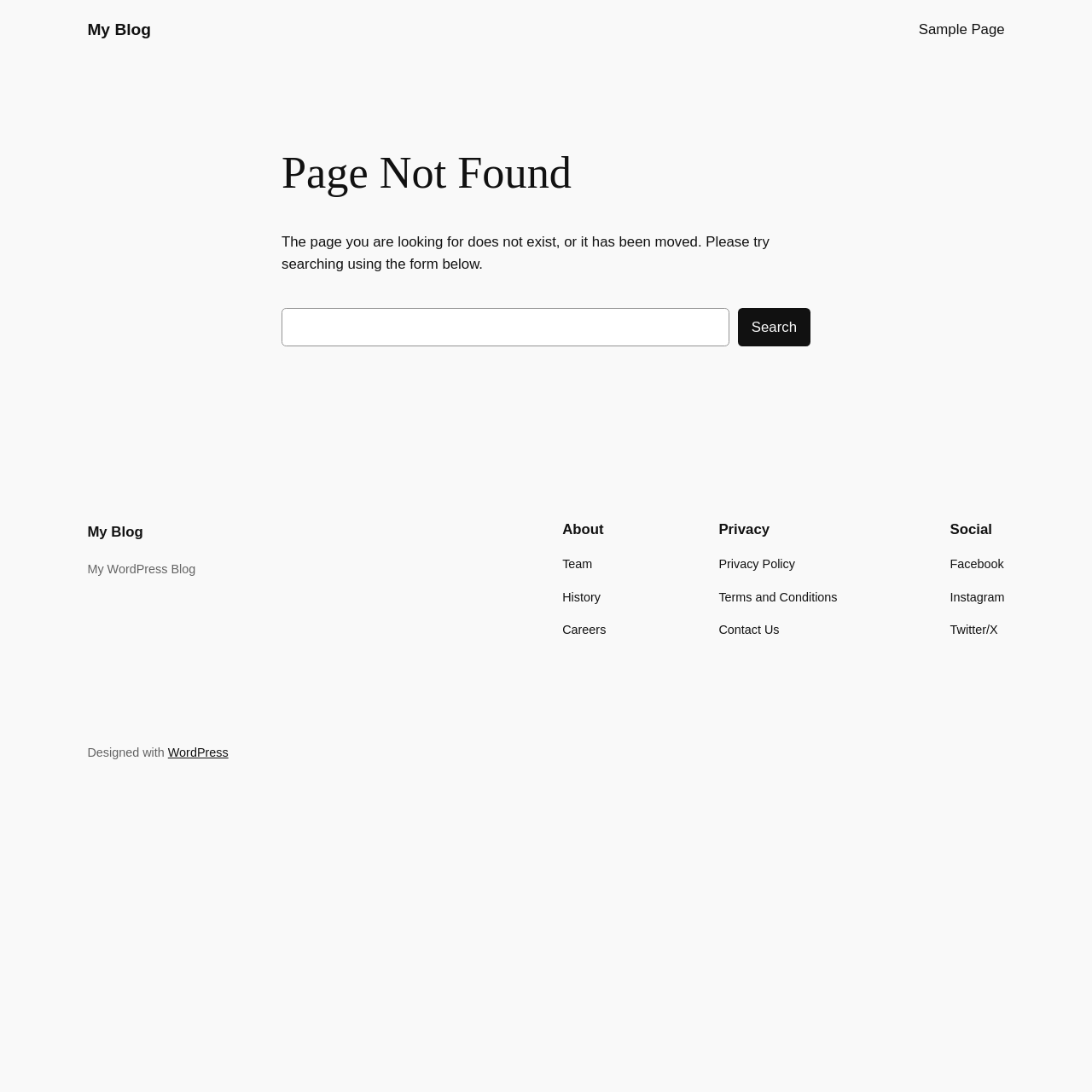Pinpoint the bounding box coordinates of the clickable element needed to complete the instruction: "go to My Blog". The coordinates should be provided as four float numbers between 0 and 1: [left, top, right, bottom].

[0.08, 0.019, 0.138, 0.035]